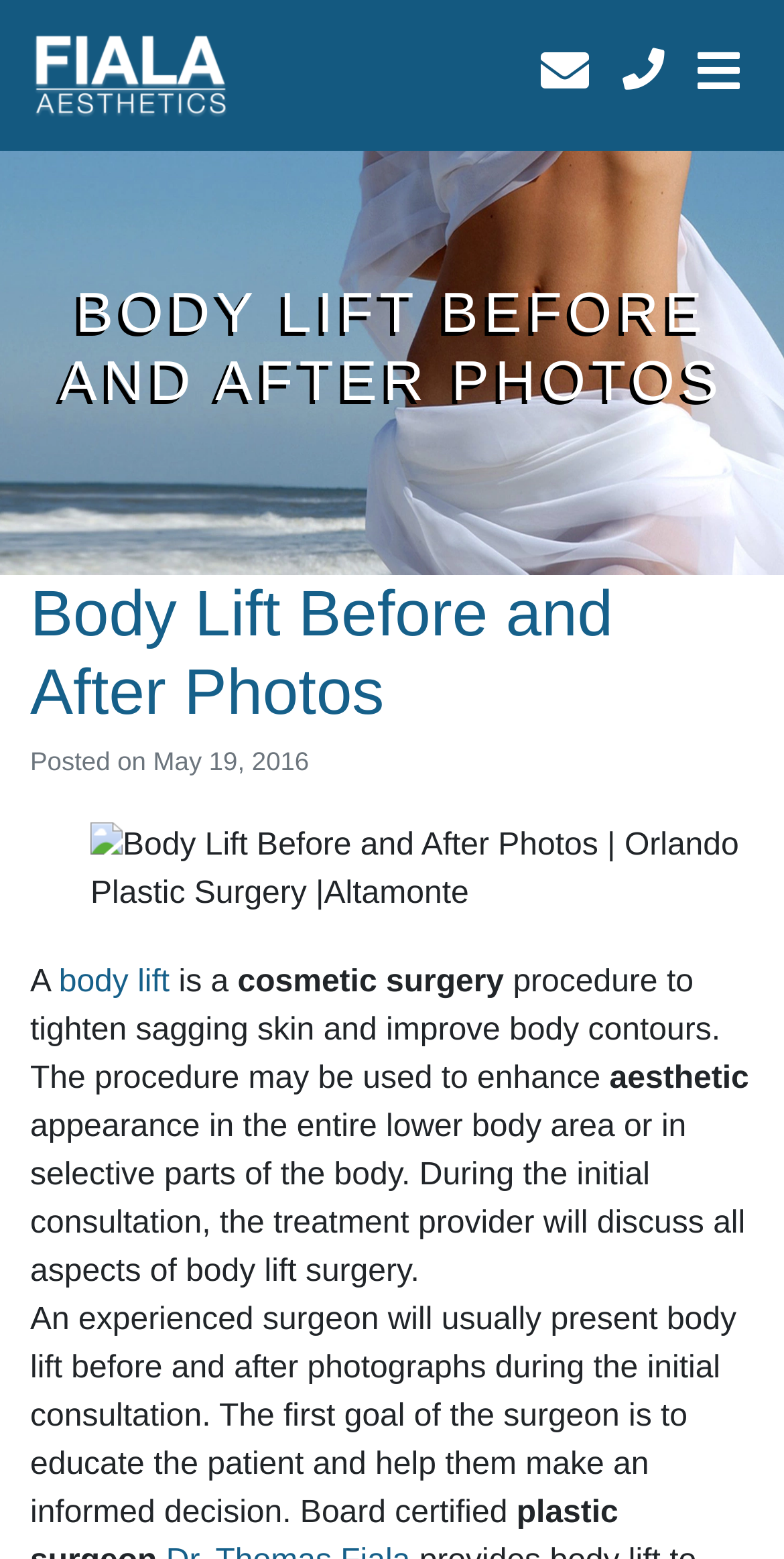Using the element description: "body lift", determine the bounding box coordinates. The coordinates should be in the format [left, top, right, bottom], with values between 0 and 1.

[0.075, 0.619, 0.216, 0.641]